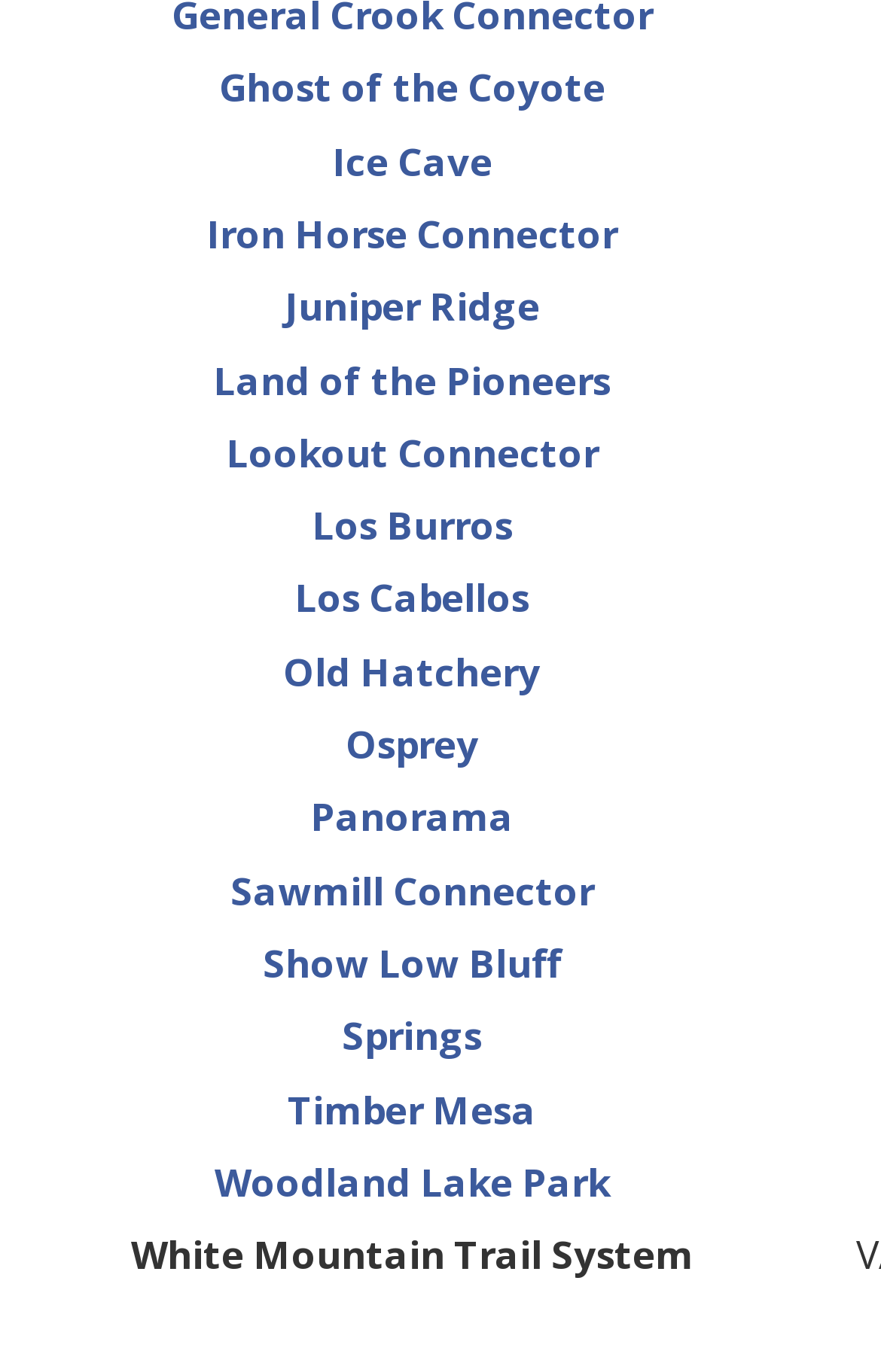Determine the bounding box coordinates of the region to click in order to accomplish the following instruction: "visit Ice Cave". Provide the coordinates as four float numbers between 0 and 1, specifically [left, top, right, bottom].

[0.377, 0.098, 0.559, 0.136]